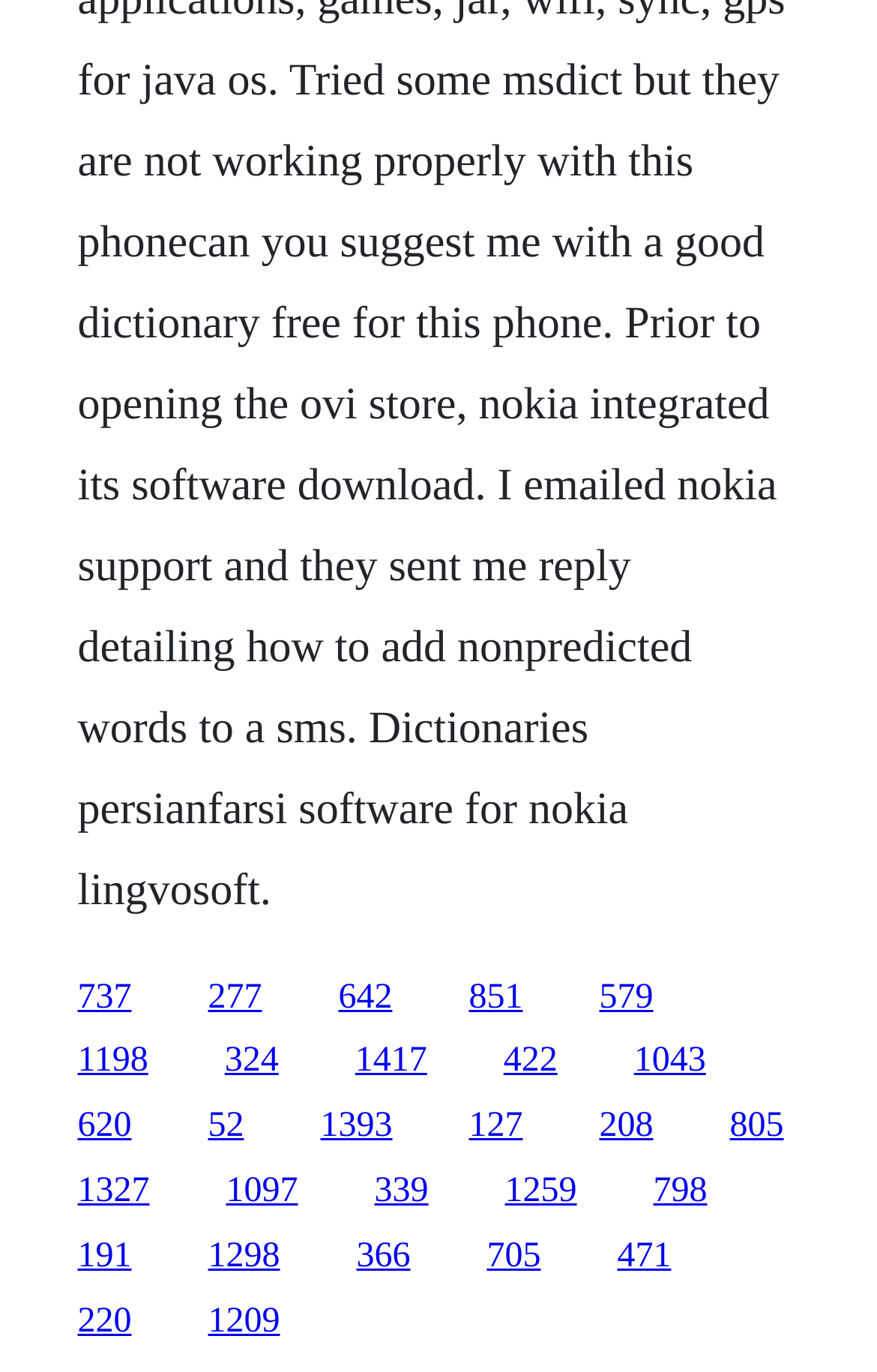What is the pattern of link arrangement?
Please respond to the question with as much detail as possible.

By analyzing the bounding box coordinates of the links, I can see that they are arranged uniformly. The x1 and x2 coordinates of the links are evenly spaced, indicating that the links are arranged in a uniform pattern.